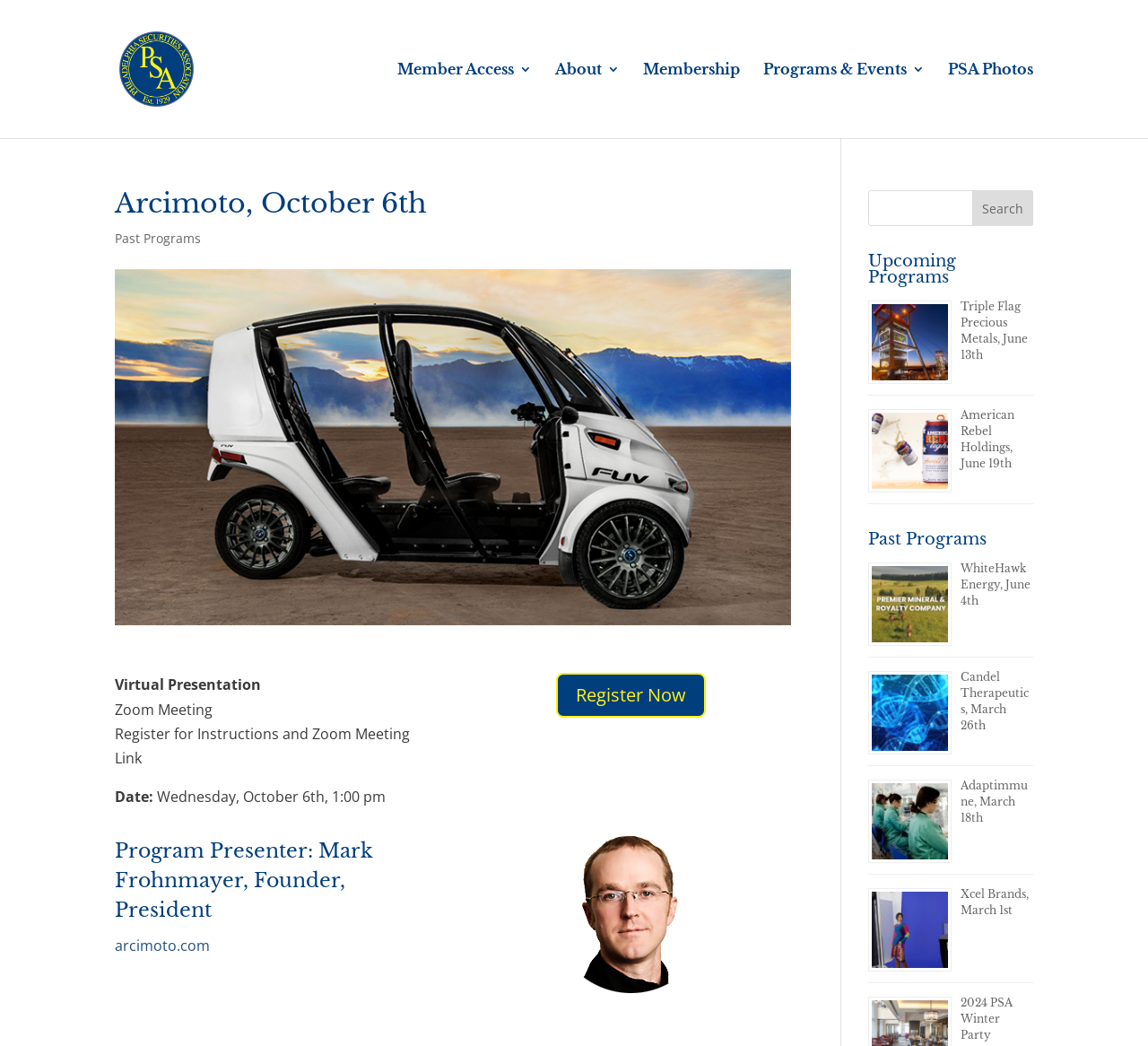What is the name of the organization that hosts these programs?
Please provide a single word or phrase based on the screenshot.

Philadelphia Securities Association